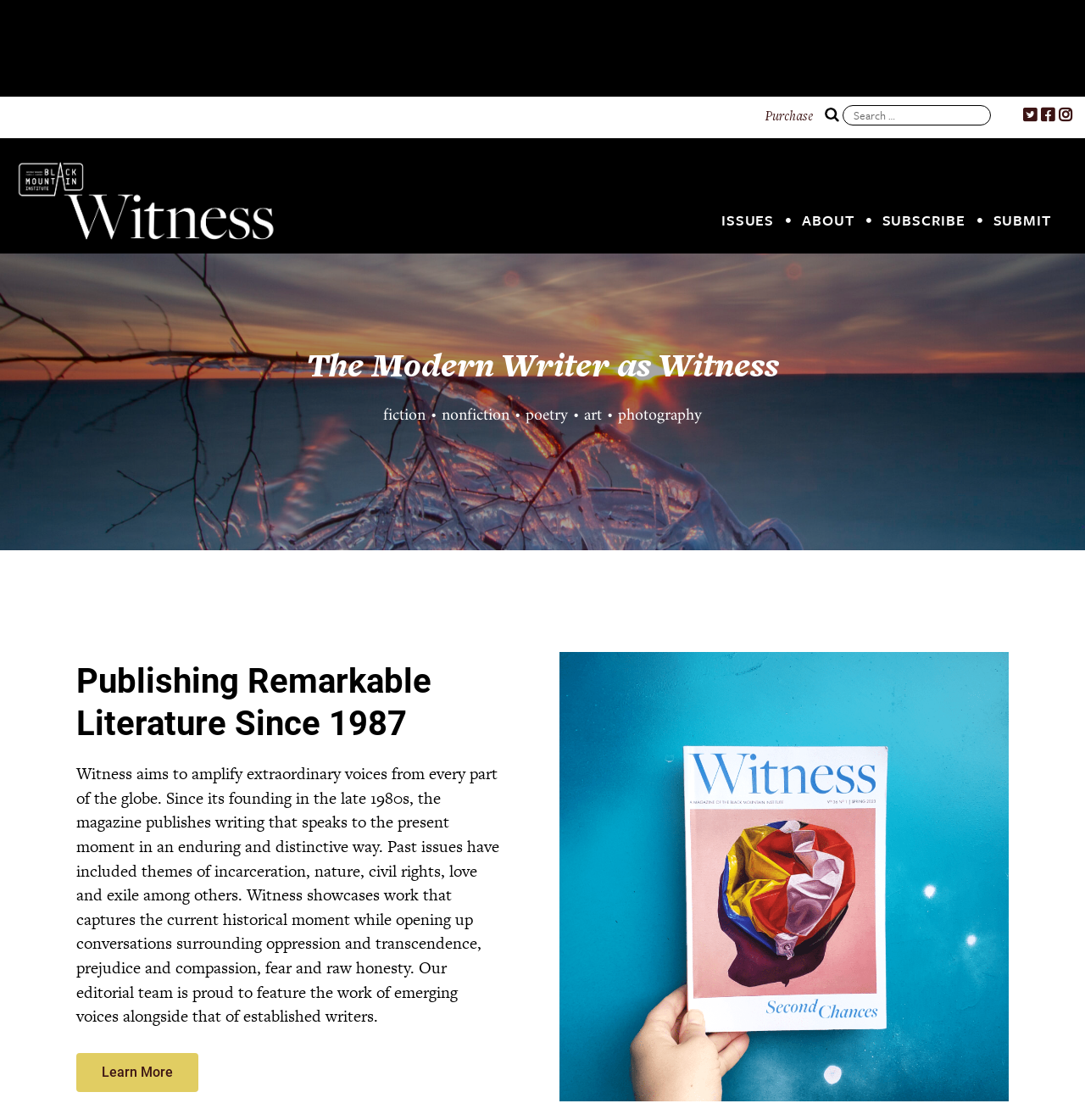What can be searched on this webpage?
Kindly answer the question with as much detail as you can.

I found a search box on the webpage, but it doesn't specify what can be searched. It could be articles, authors, or other content related to the magazine.